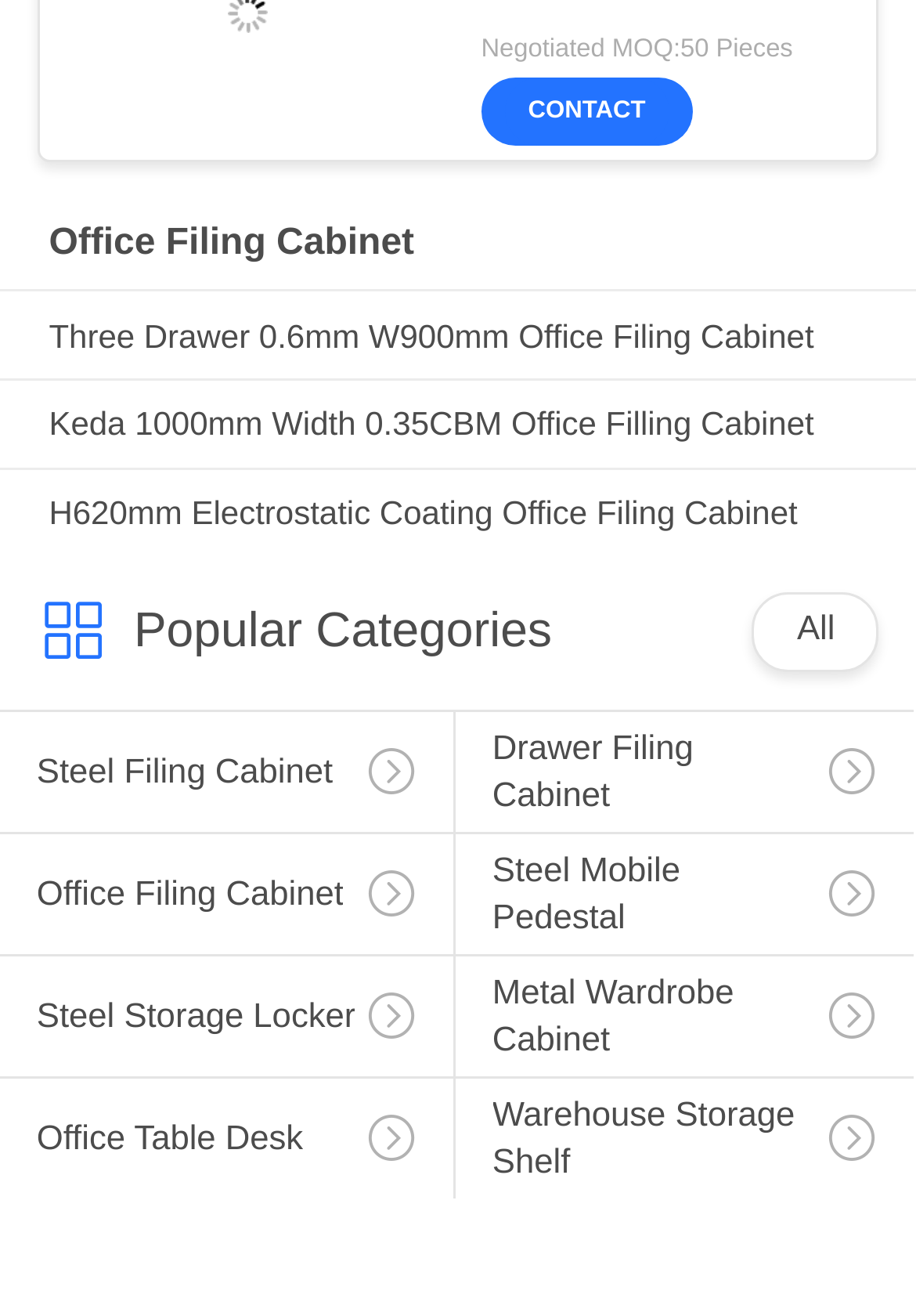Give a short answer using one word or phrase for the question:
What is the name of the first product listed?

Office Filing Cabinet